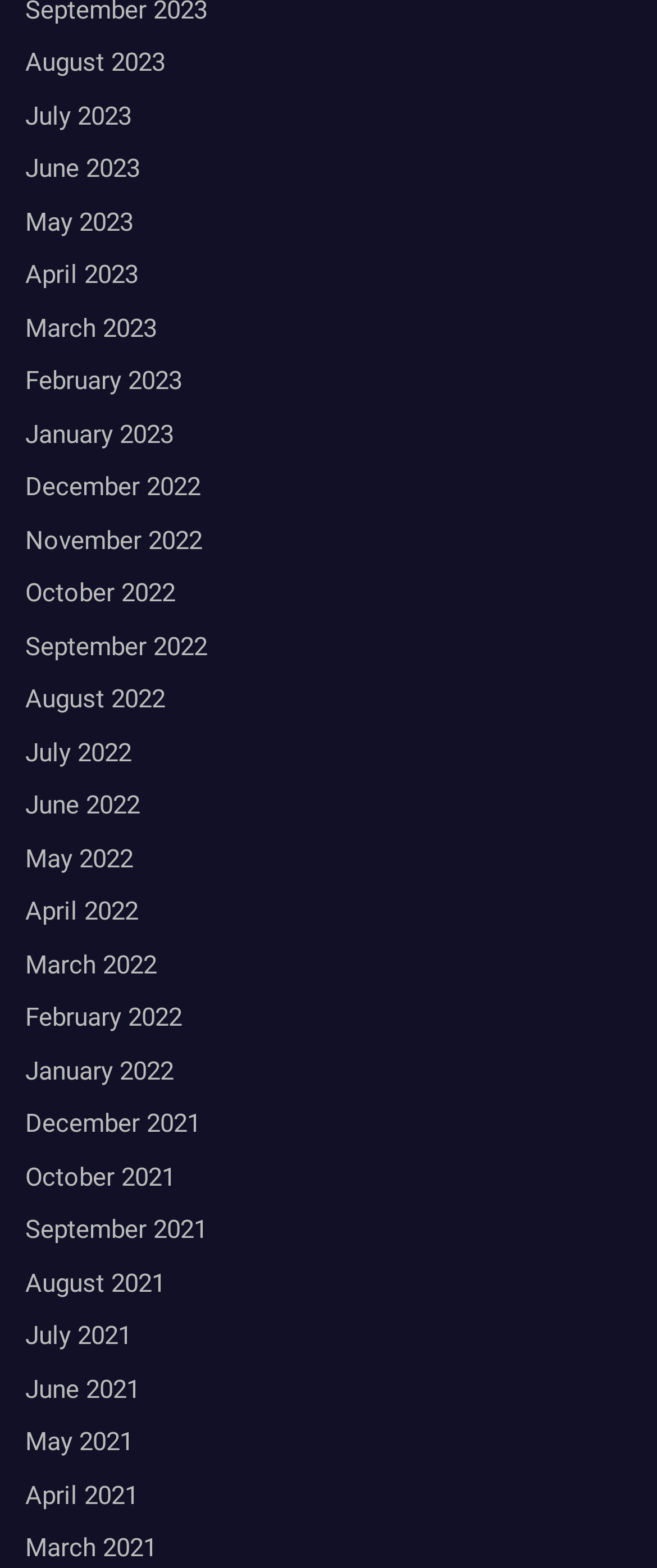What is the earliest month listed?
Provide a detailed answer to the question using information from the image.

By scrolling down the list of links, I can see that the earliest month listed is March 2021, which is the last link in the list.